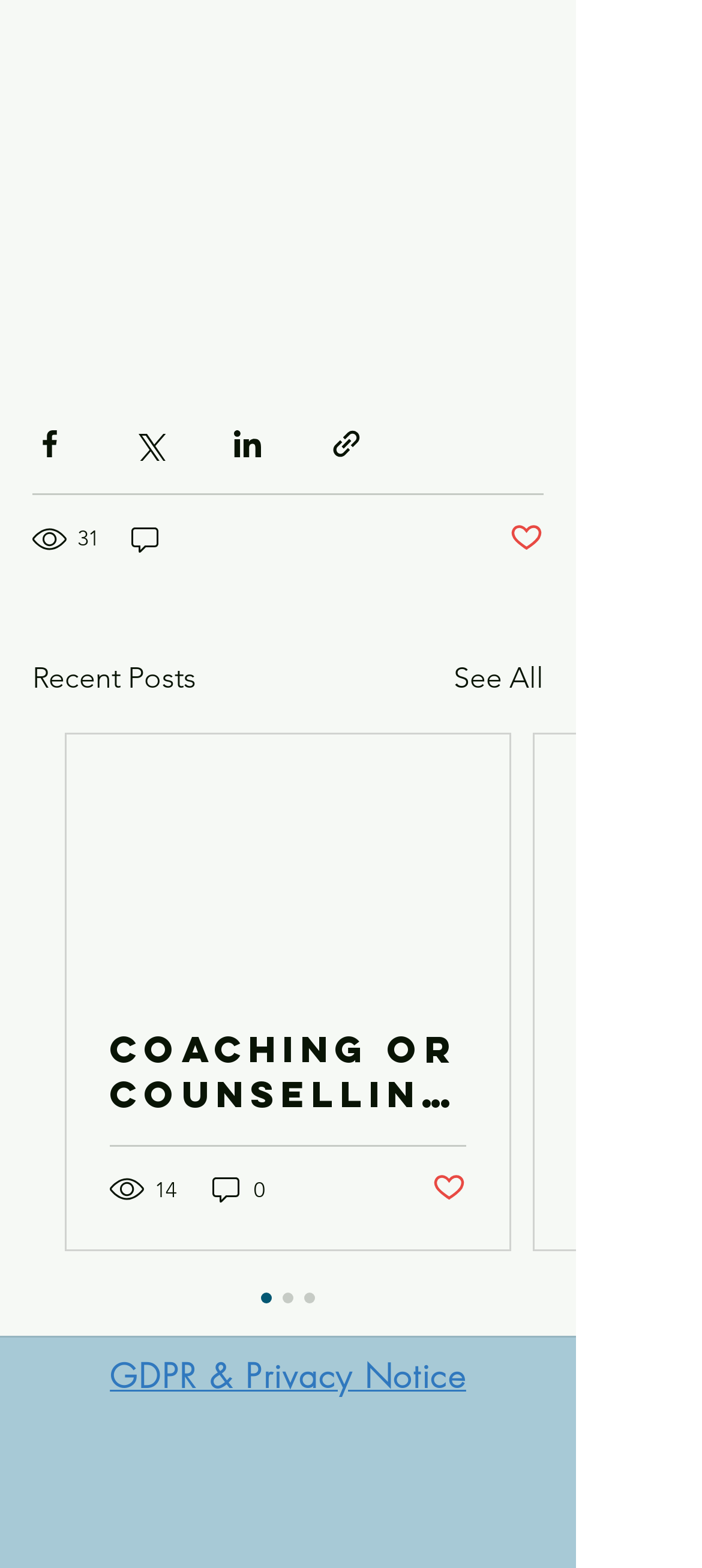Provide the bounding box coordinates of the area you need to click to execute the following instruction: "Share via Facebook".

[0.046, 0.272, 0.095, 0.293]